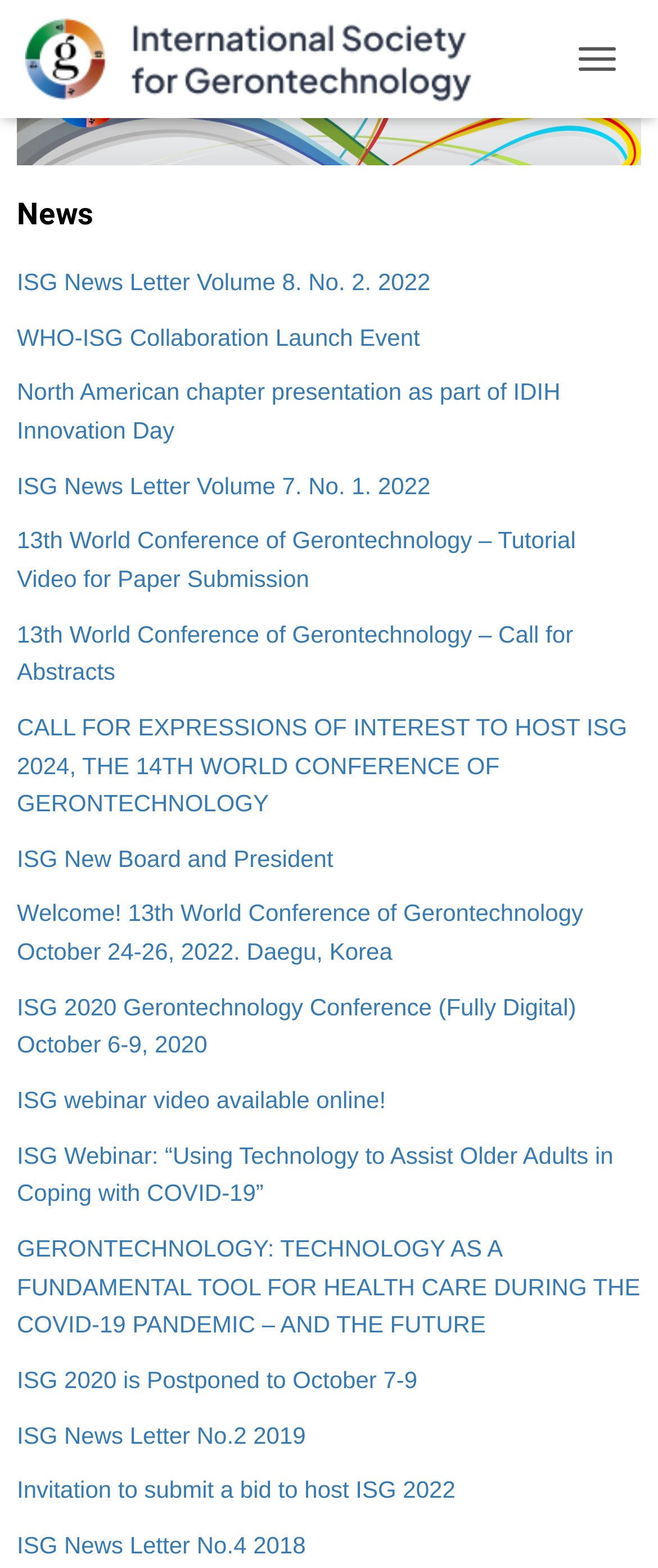Please answer the following question as detailed as possible based on the image: 
What is the purpose of the toggle navigation button?

The purpose of the toggle navigation button can be inferred from its text content, which is 'TOGGLE NAVIGATION', indicating that it is used to toggle the navigation menu on and off.